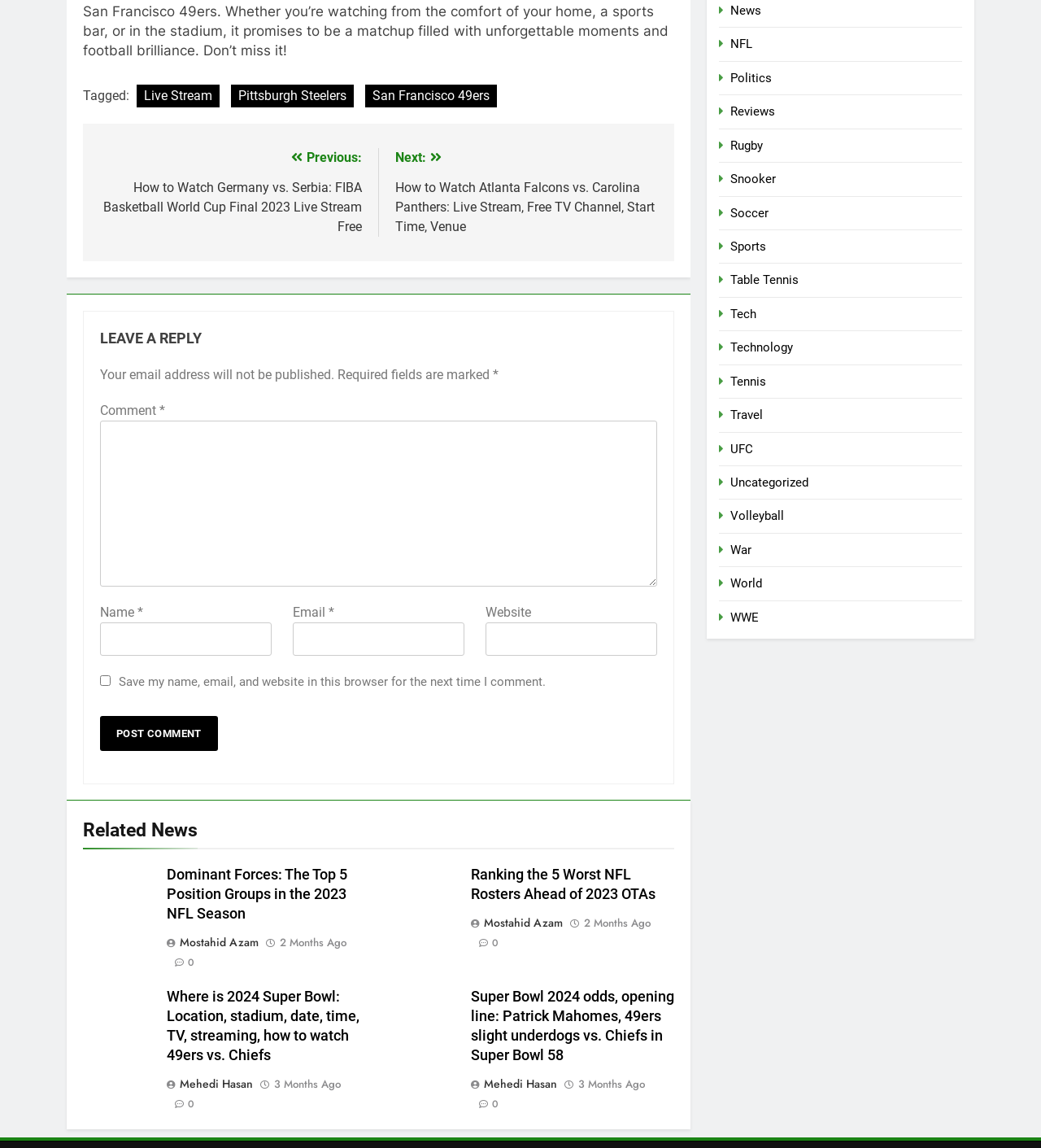Locate the bounding box coordinates of the item that should be clicked to fulfill the instruction: "Enter your comment".

[0.096, 0.141, 0.631, 0.286]